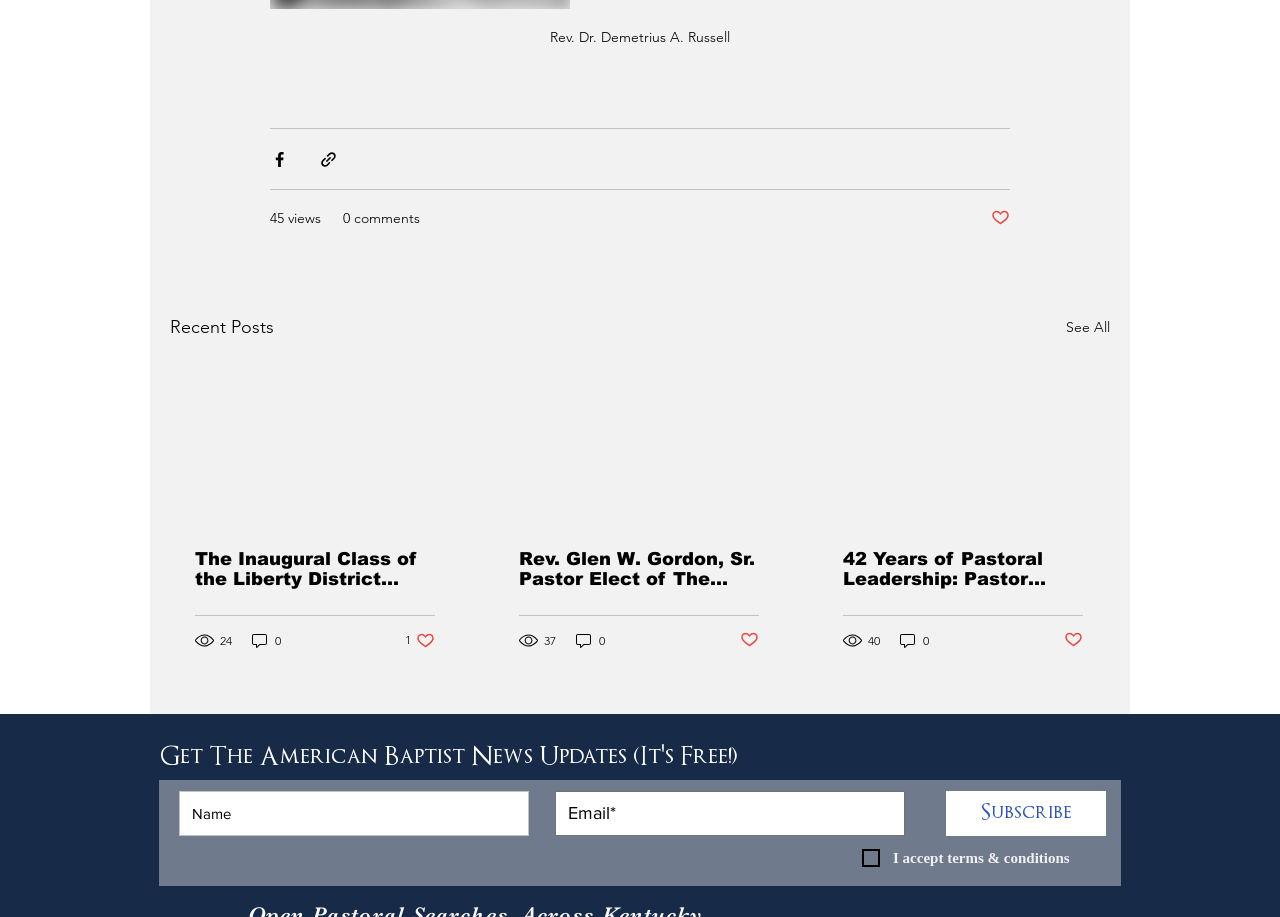What is the topic of the article with 24 views?
Provide a detailed answer to the question, using the image to inform your response.

The article with 24 views is located in the first article section and has a link with the text 'The Inaugural Class of the Liberty District Association Bible Institute'. This indicates that the article is about the Liberty District Association Bible Institute.